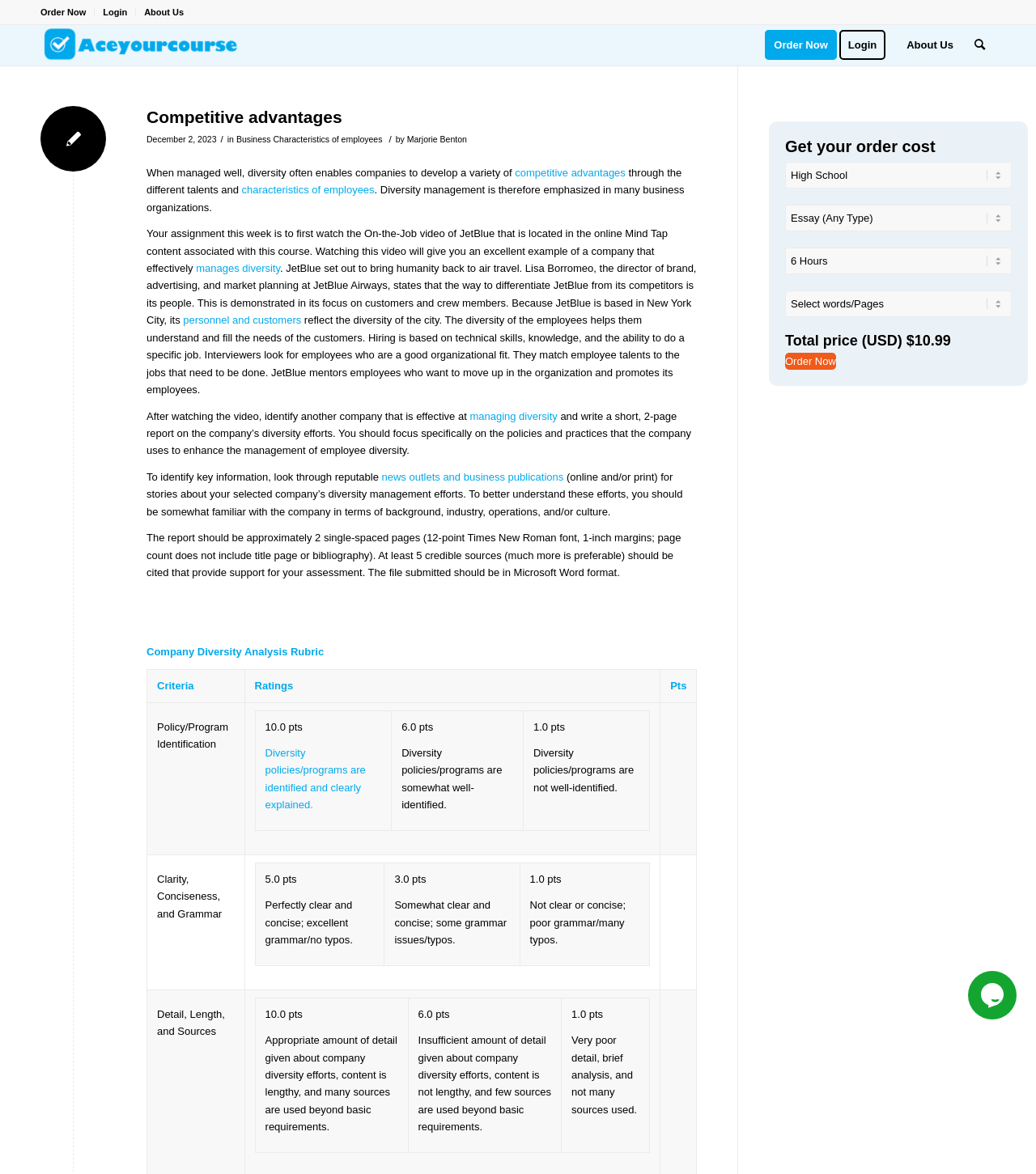How many credible sources should be cited in the report?
Using the information from the image, provide a comprehensive answer to the question.

The report should cite at least 5 credible sources, which provide support for the assessment of the company's diversity management efforts, and more sources are preferable.